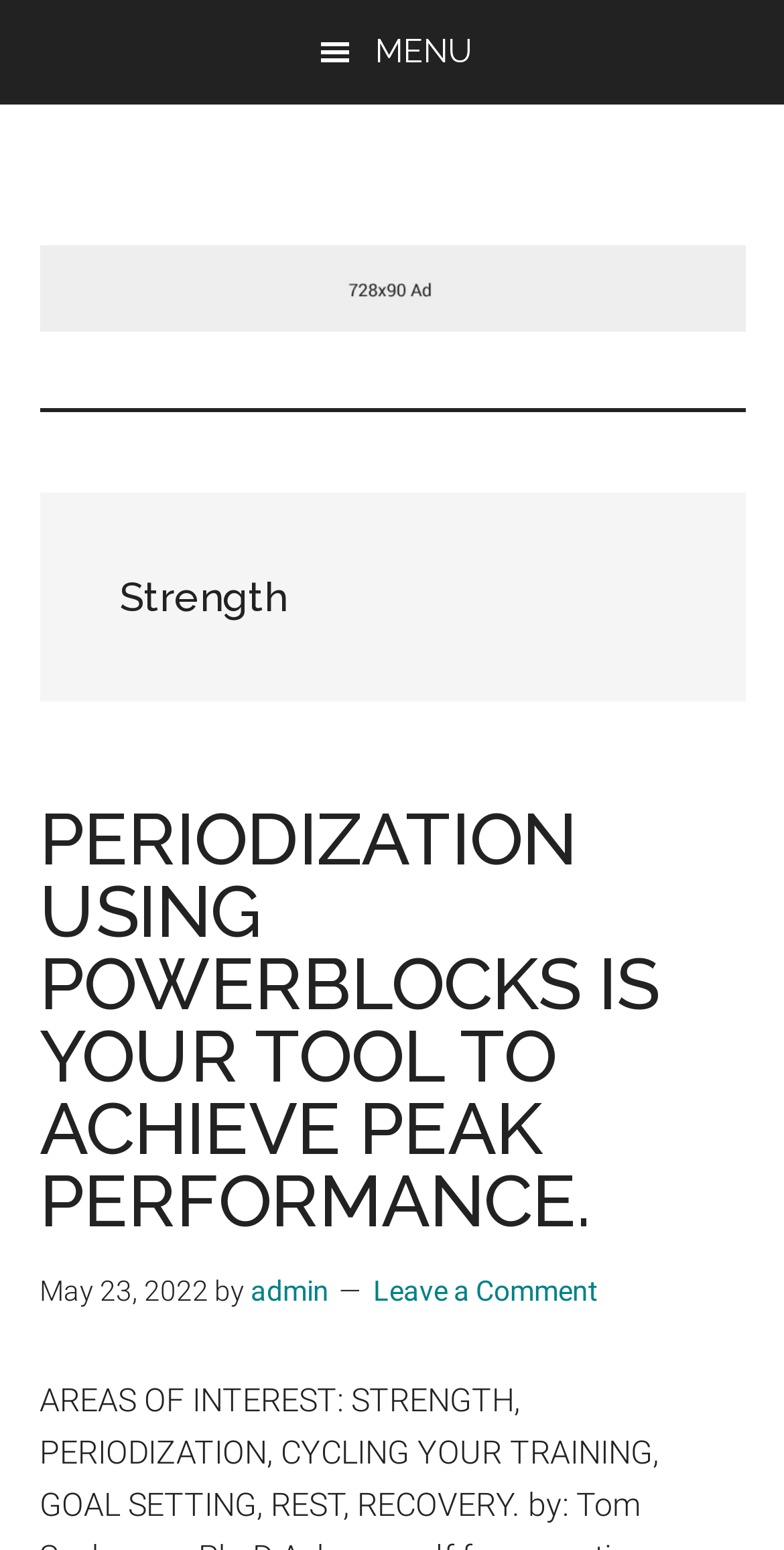Elaborate on the webpage's design and content in a detailed caption.

The webpage is titled "Strength Archives -" and appears to be a blog or article page. At the top left corner, there are three "Skip to" links, allowing users to navigate to main content, primary sidebar, or footer. Next to these links, a menu button is located, which is not currently expanded.

Below the menu button, there is a large advertisement that spans almost the entire width of the page, with an image and a link labeled "Ad example".

The main content of the page is headed by a title "Strength" in a large font, followed by a subheading that reads "PERIODIZATION USING POWERBLOCKS IS YOUR TOOL TO ACHIEVE PEAK PERFORMANCE." This subheading is also a link. The article's publication date, "May 23, 2022", is displayed below the title, along with the author's name, "admin", and a link to leave a comment.